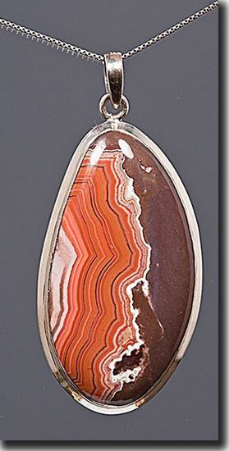Please respond in a single word or phrase: 
What is the size of the pendant in inches?

2.40 x 1.34